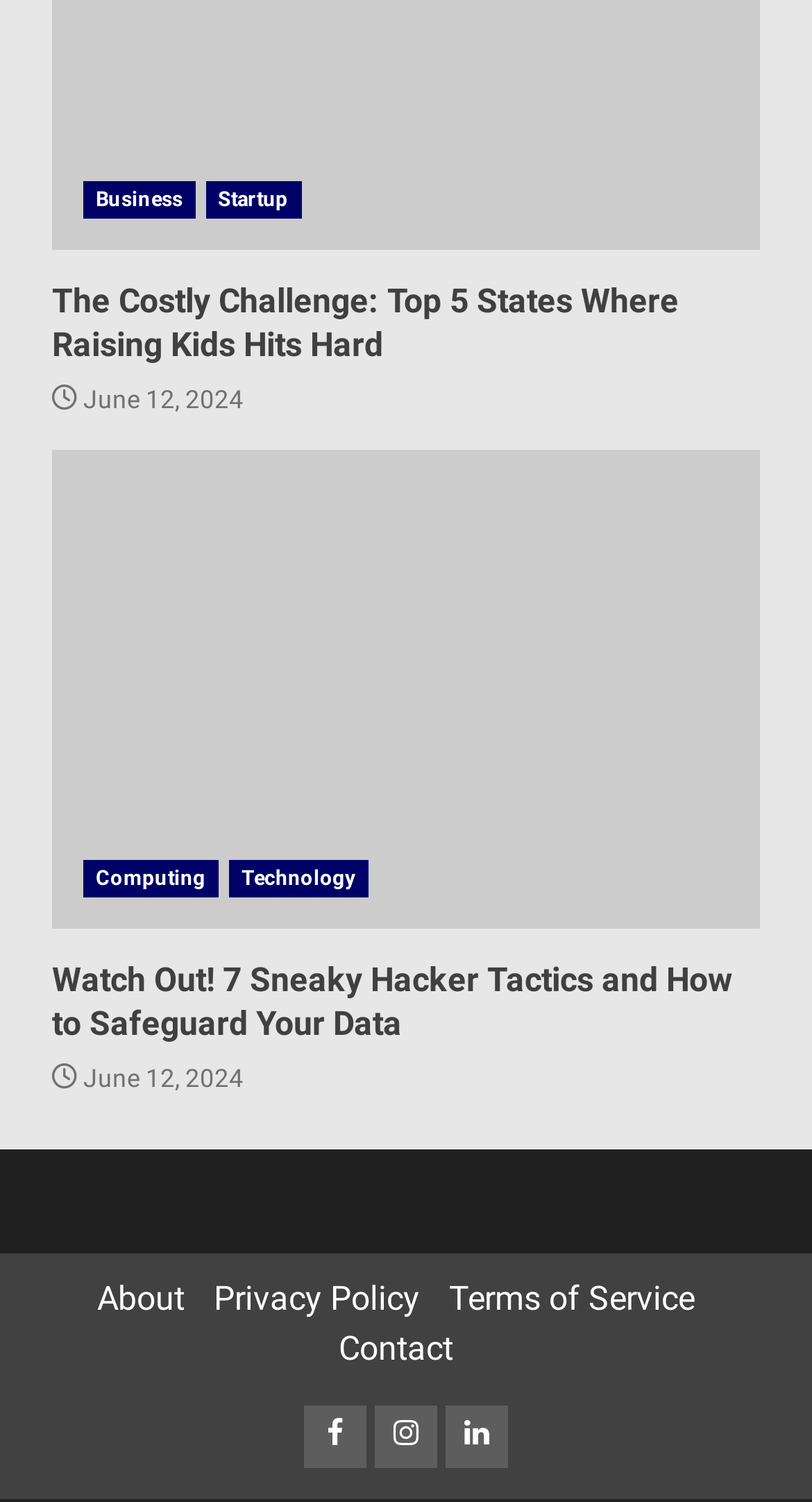Specify the bounding box coordinates (top-left x, top-left y, bottom-right x, bottom-right y) of the UI element in the screenshot that matches this description: Business

[0.103, 0.121, 0.241, 0.146]